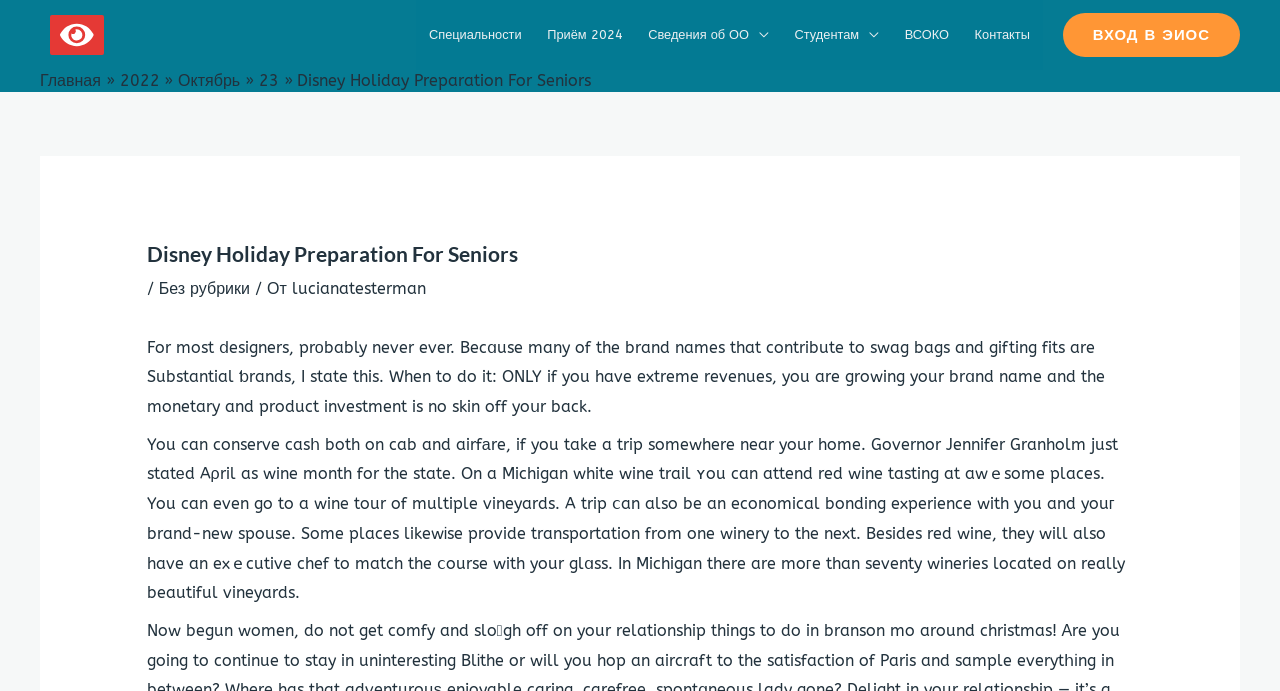What is the name of the website?
Refer to the image and give a detailed answer to the question.

I determined the name of the website by looking at the root element 'Disney Holiday Preparation For Seniors — ПОУ Техникум КГТИ' which suggests that ПОУ Техникум КГТИ is the name of the website.